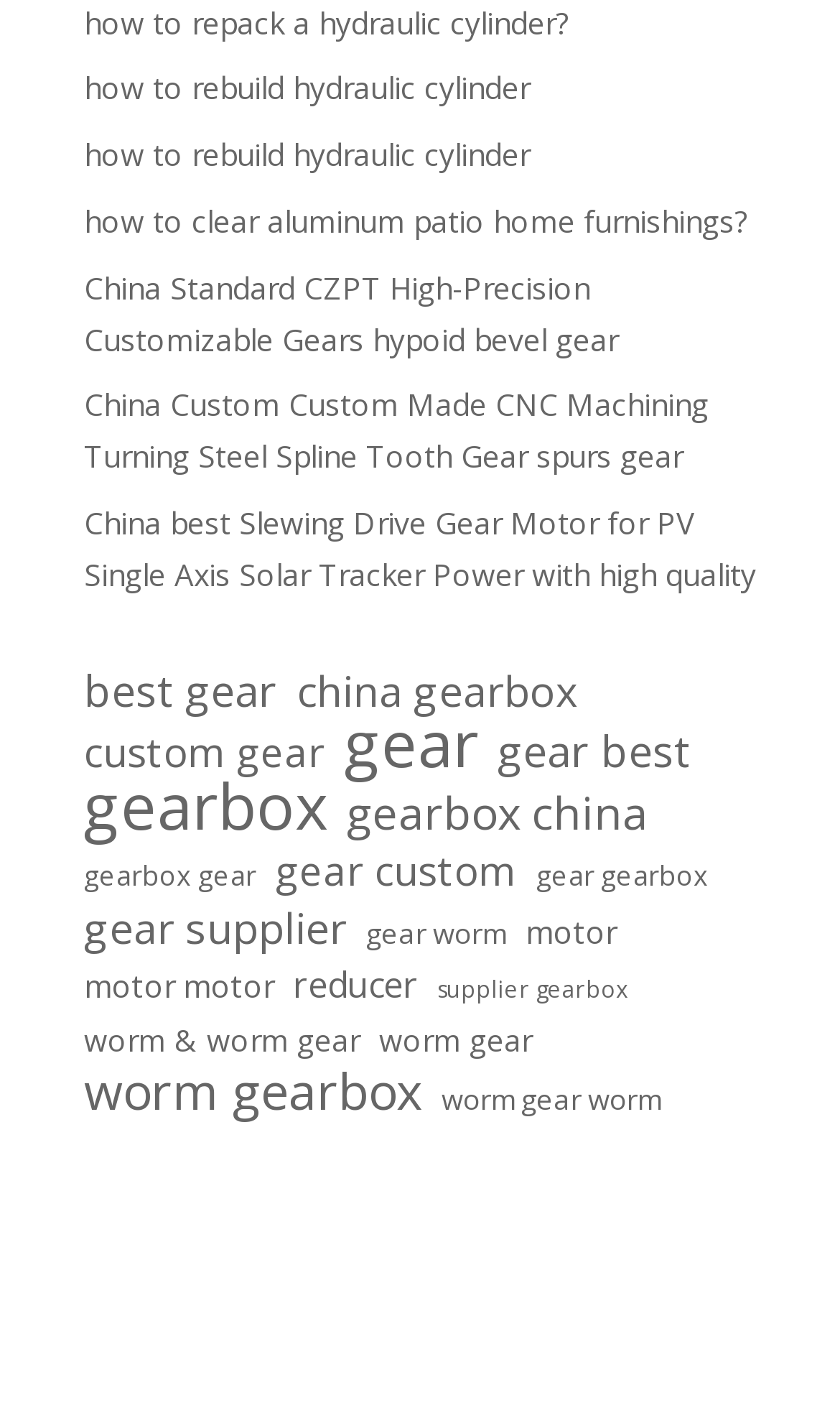Identify the bounding box coordinates of the clickable region required to complete the instruction: "check worm gearbox products with 188 items". The coordinates should be given as four float numbers within the range of 0 and 1, i.e., [left, top, right, bottom].

[0.1, 0.75, 0.503, 0.786]